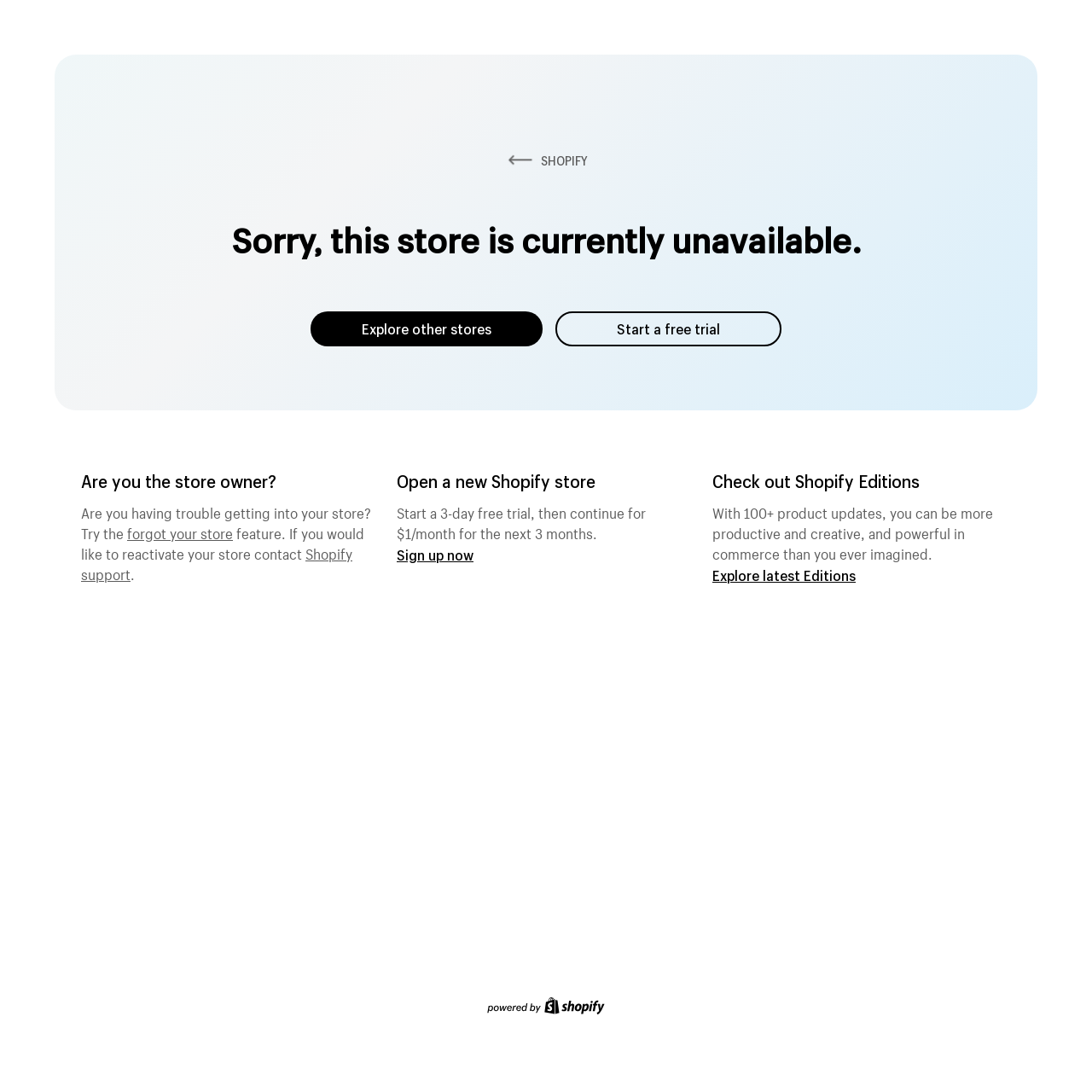What is the cost of Shopify after the free trial?
From the image, provide a succinct answer in one word or a short phrase.

$1/month